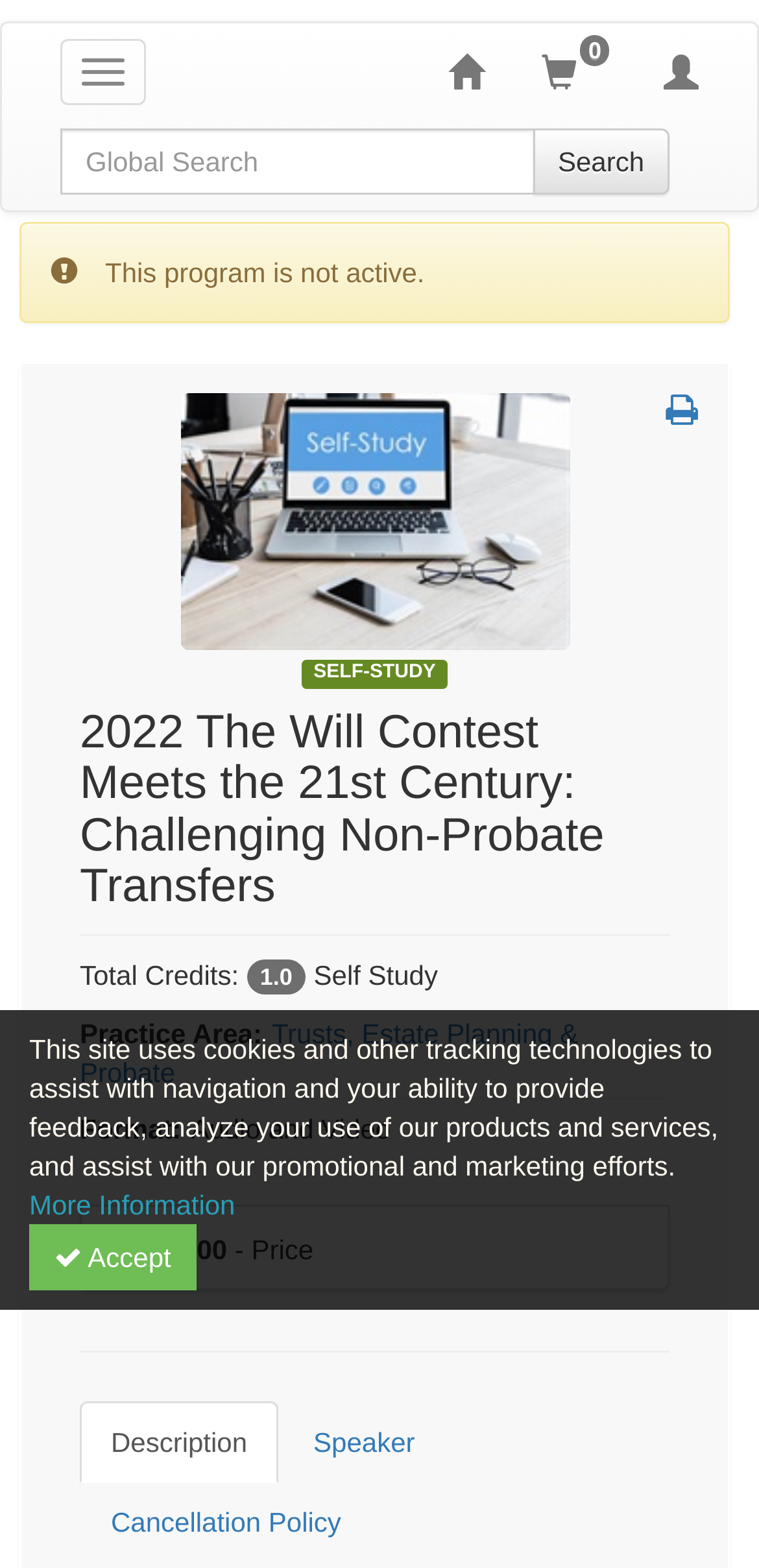Determine the bounding box coordinates for the UI element described. Format the coordinates as (top-left x, top-left y, bottom-right x, bottom-right y) and ensure all values are between 0 and 1. Element description: Click Here to Join Today!

None